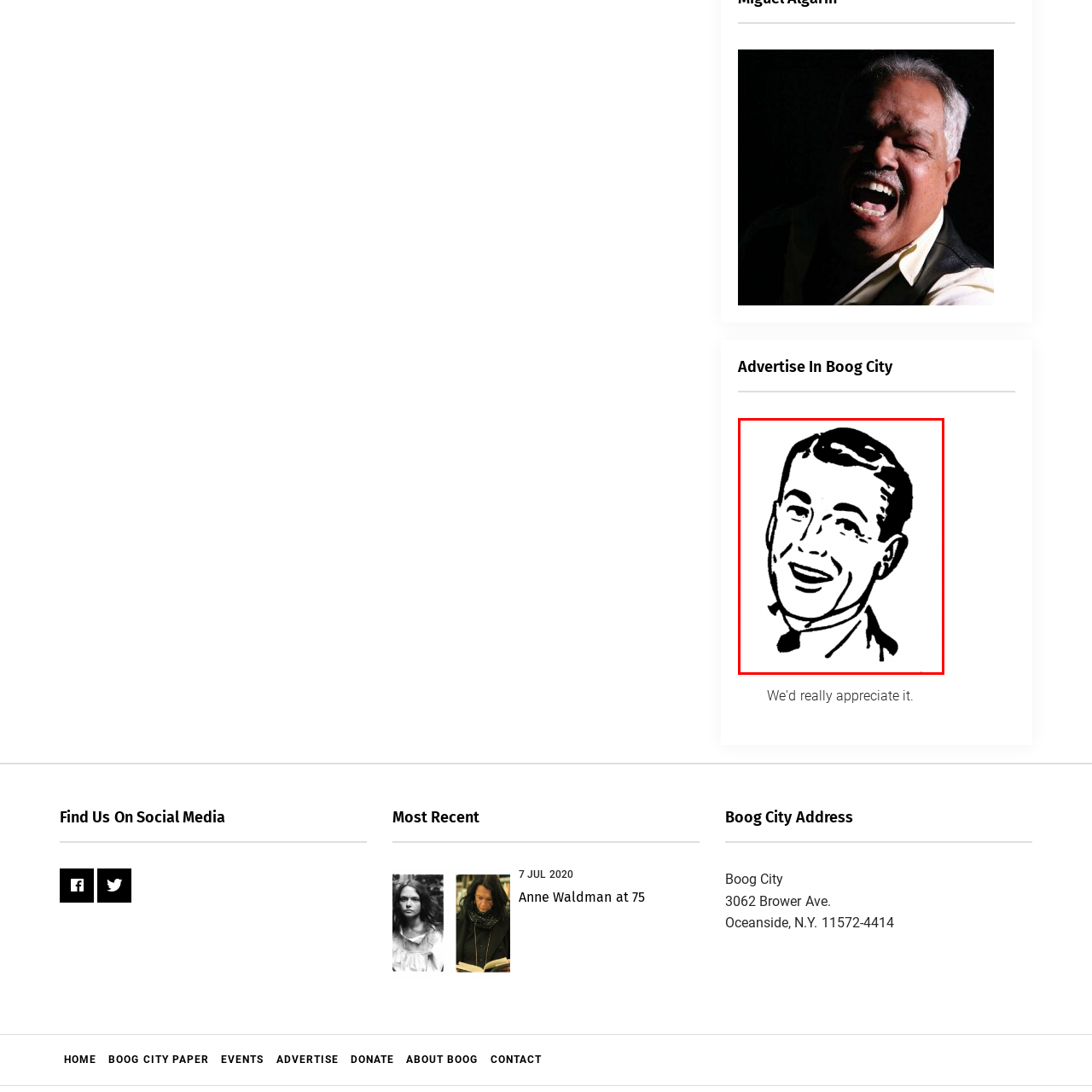What is the purpose of the image? Please look at the image within the red bounding box and provide a one-word or short-phrase answer based on what you see.

Marketing or community engagement